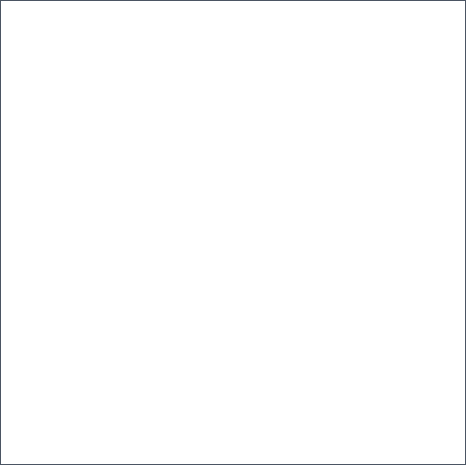Explain the image thoroughly, mentioning every notable detail.

The image presents a visual representation related to the review of CustoArmor car mats. Accompanied by a detailed commentary, the image emphasizes the brand's diverse offerings, including various types of car mats designed to provide maximum protection. The review highlights custom-made options tailored to specific vehicle requests, illustrating the brand's commitment to consumer satisfaction. Key features such as a 30-day replacement or refund policy instill confidence, allowing shoppers to purchase with comfort and happiness. The section promises insights into best-selling products to assist potential buyers in making informed decisions.